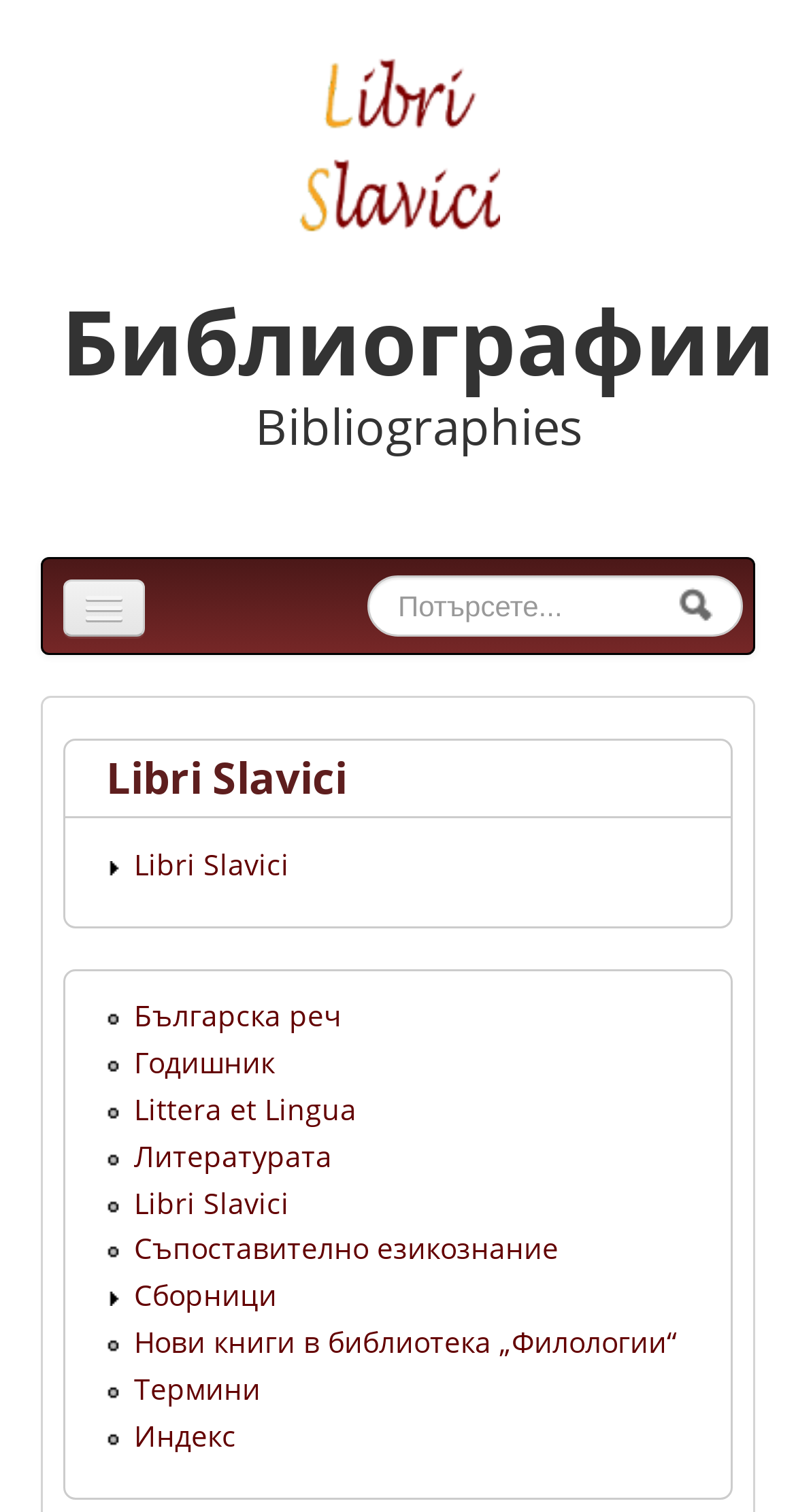Indicate the bounding box coordinates of the element that must be clicked to execute the instruction: "Search for something". The coordinates should be given as four float numbers between 0 and 1, i.e., [left, top, right, bottom].

[0.462, 0.38, 0.933, 0.42]